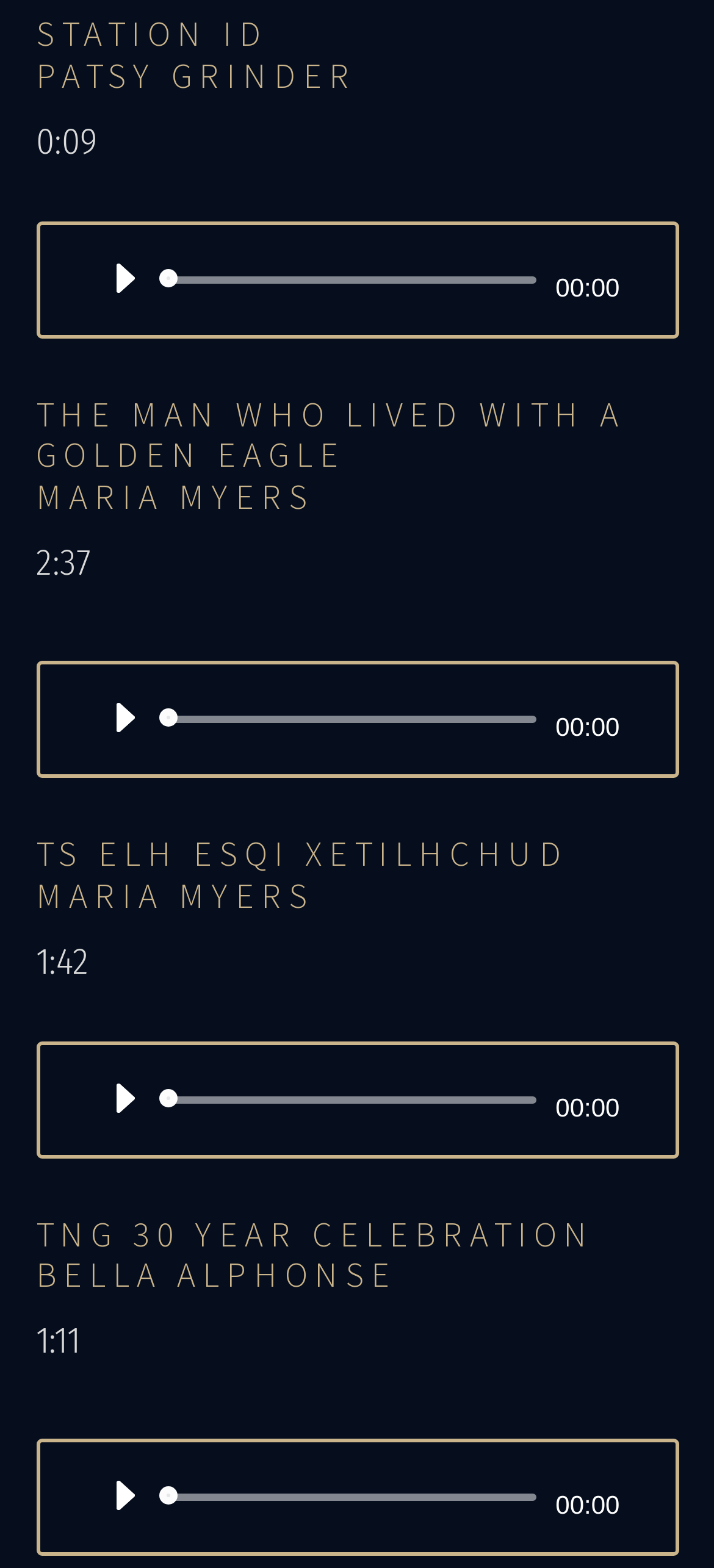Please reply to the following question using a single word or phrase: 
What is the longest audio duration?

2:37